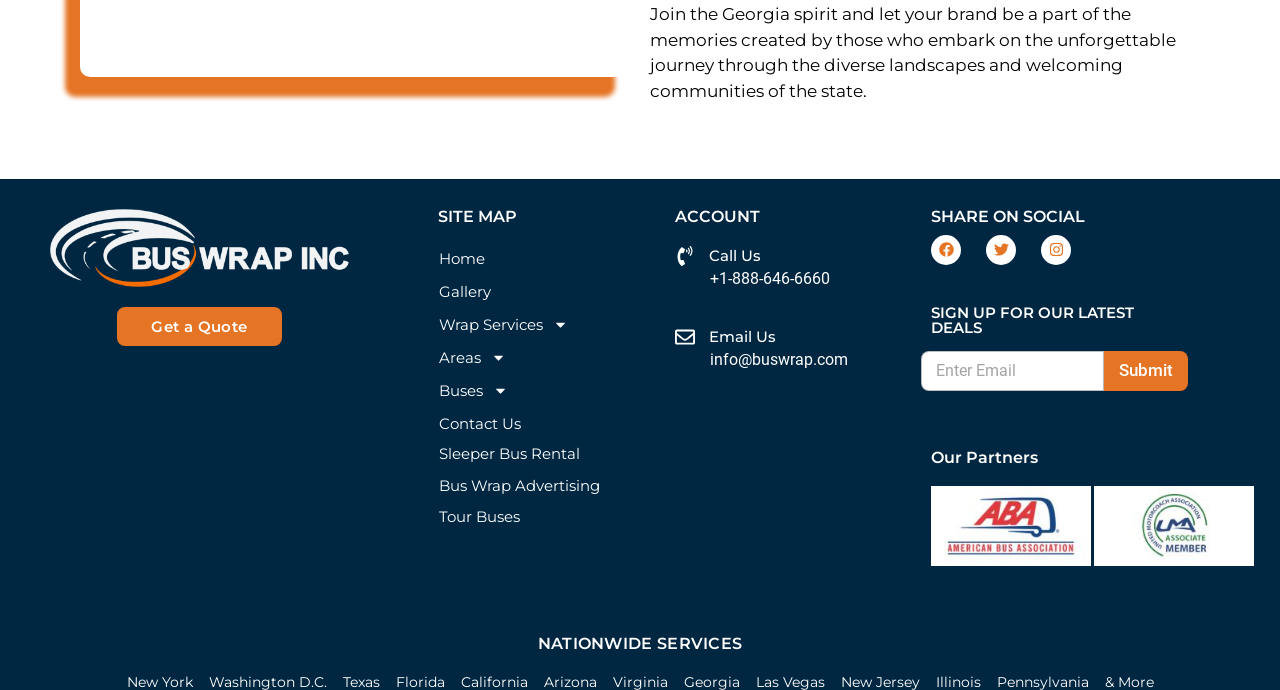Please determine the bounding box coordinates of the element's region to click in order to carry out the following instruction: "Read the article about great-grandparents". The coordinates should be four float numbers between 0 and 1, i.e., [left, top, right, bottom].

None